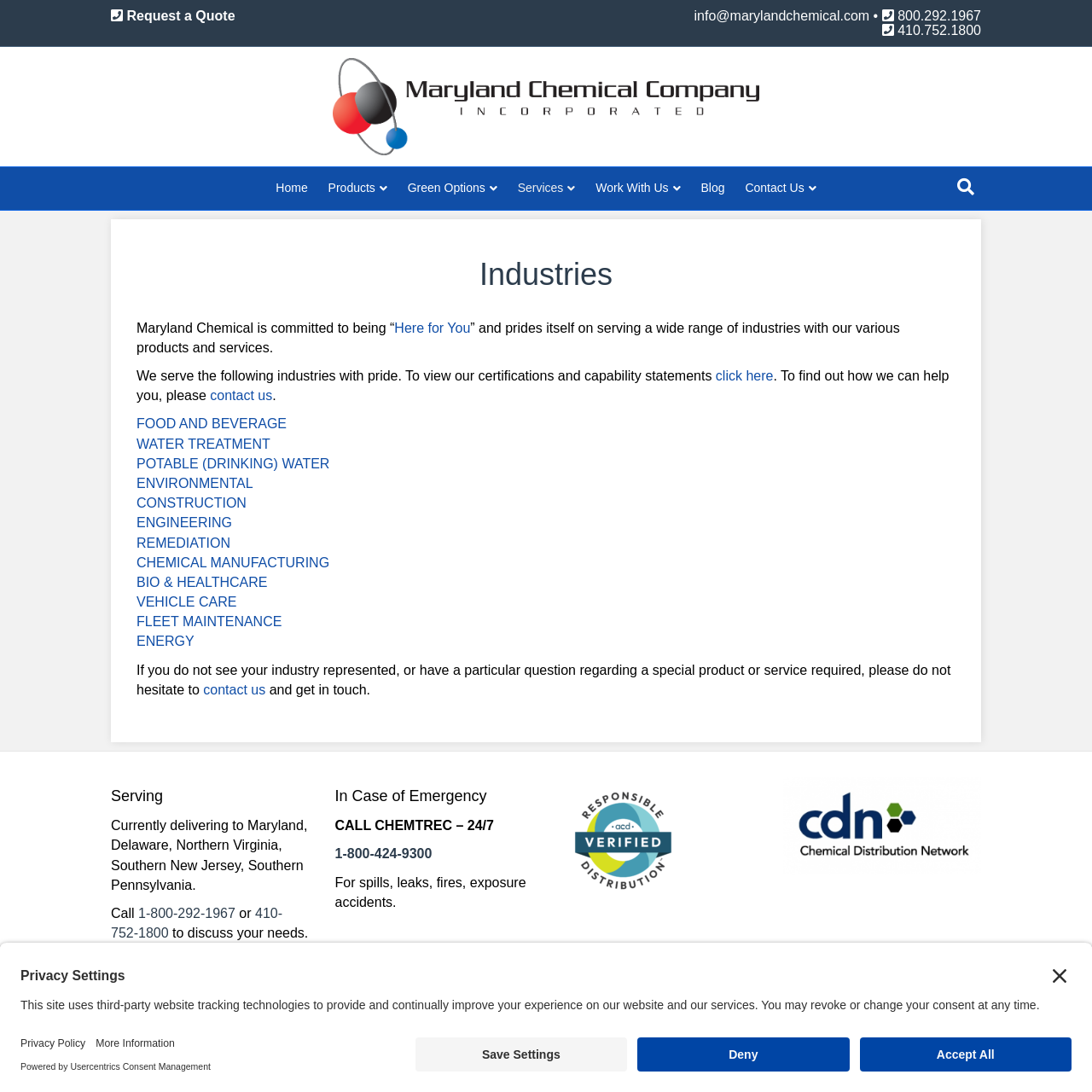Pinpoint the bounding box coordinates of the element that must be clicked to accomplish the following instruction: "Call 1-800-292-1967". The coordinates should be in the format of four float numbers between 0 and 1, i.e., [left, top, right, bottom].

[0.127, 0.83, 0.216, 0.843]